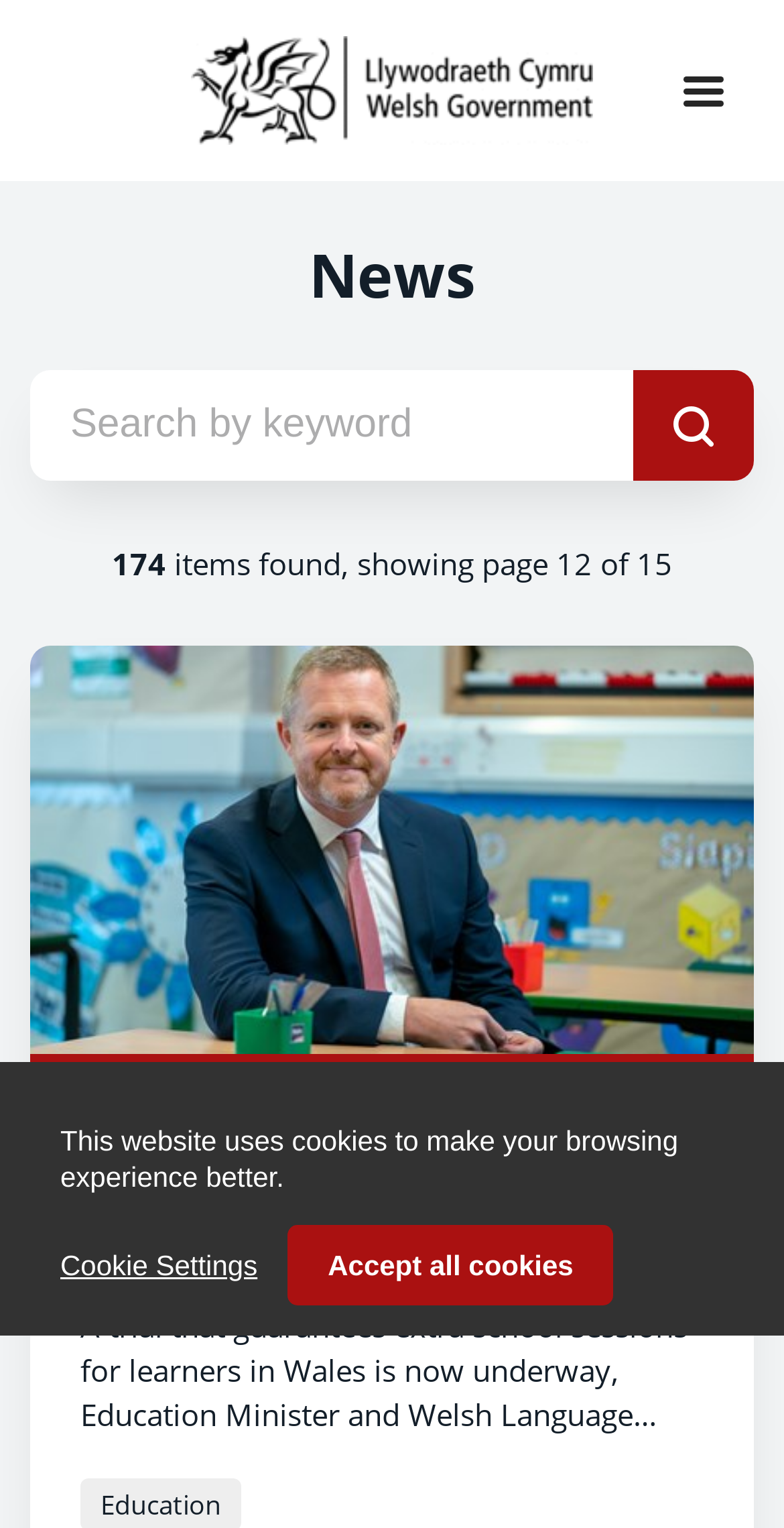Who is the Education Minister and Welsh Language Minister?
Please respond to the question thoroughly and include all relevant details.

I found the answer by looking at the image element with the text 'Jeremy Miles - Minister for Education and Welsh Language - May 2021 portrait' which is located near the top of the page, indicating the person's name and title.